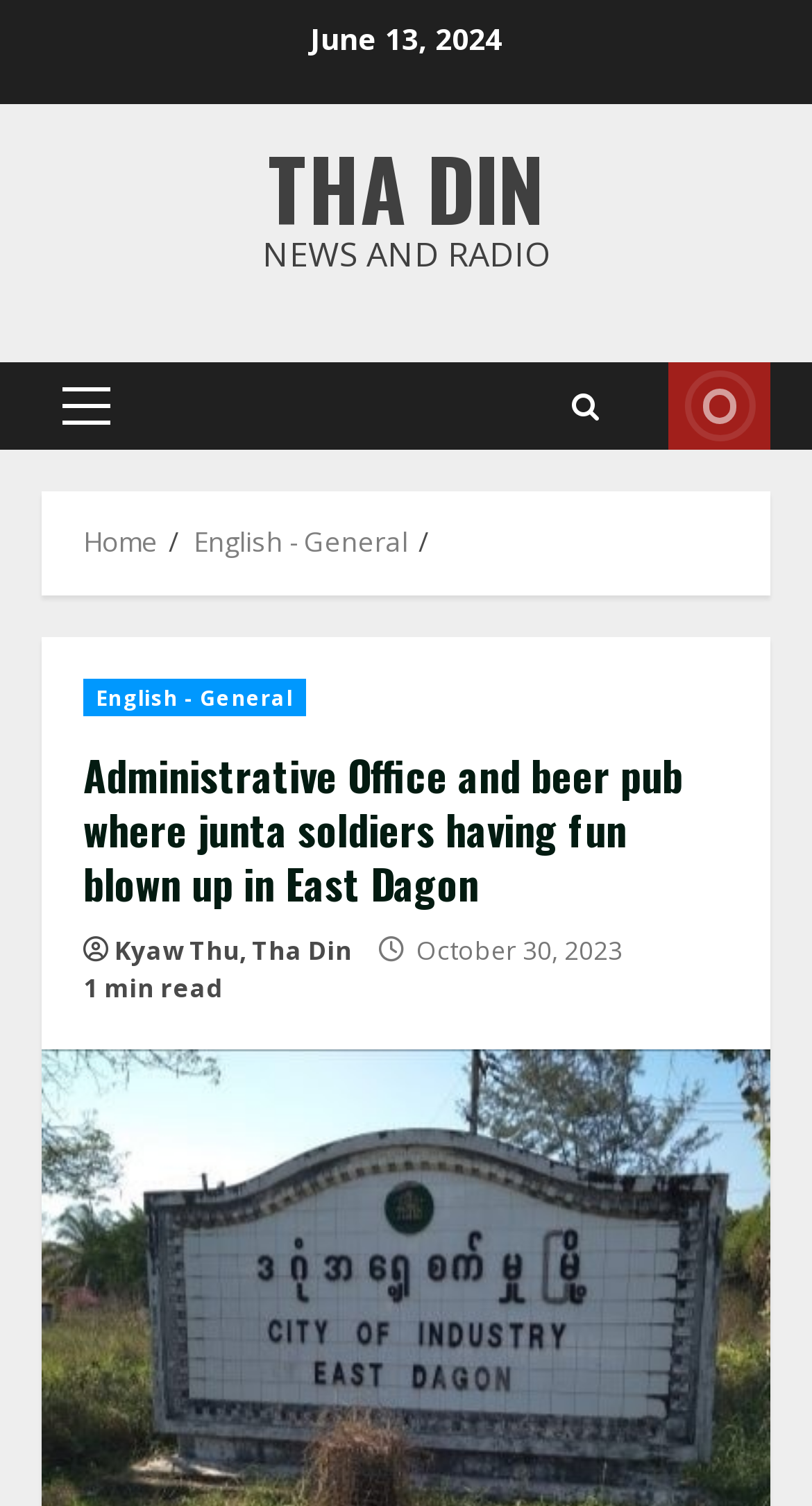What is the estimated reading time of the news article?
Examine the screenshot and reply with a single word or phrase.

1 min